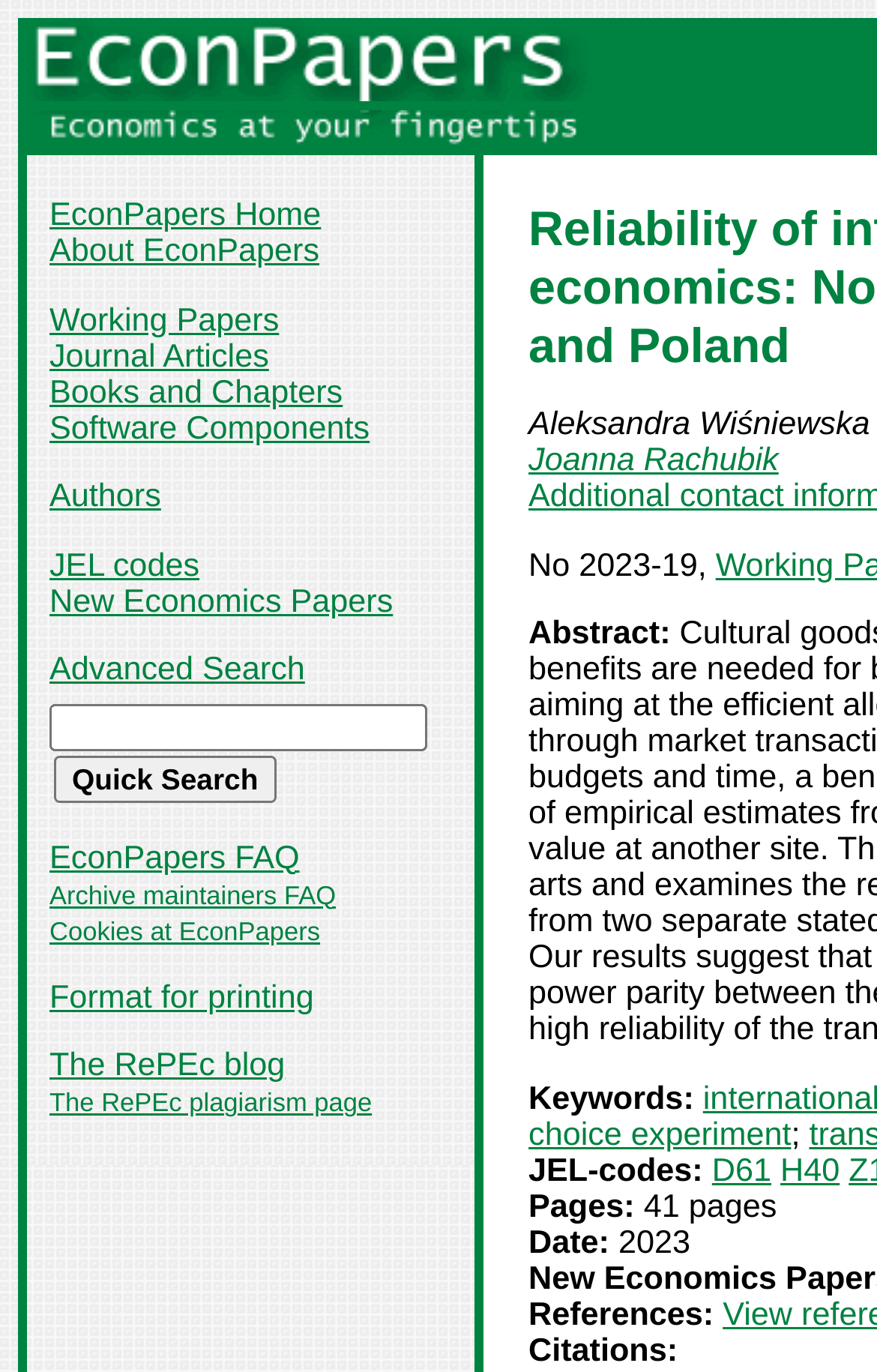Determine the bounding box coordinates of the clickable region to follow the instruction: "View the EconPapers FAQ".

[0.056, 0.612, 0.342, 0.639]